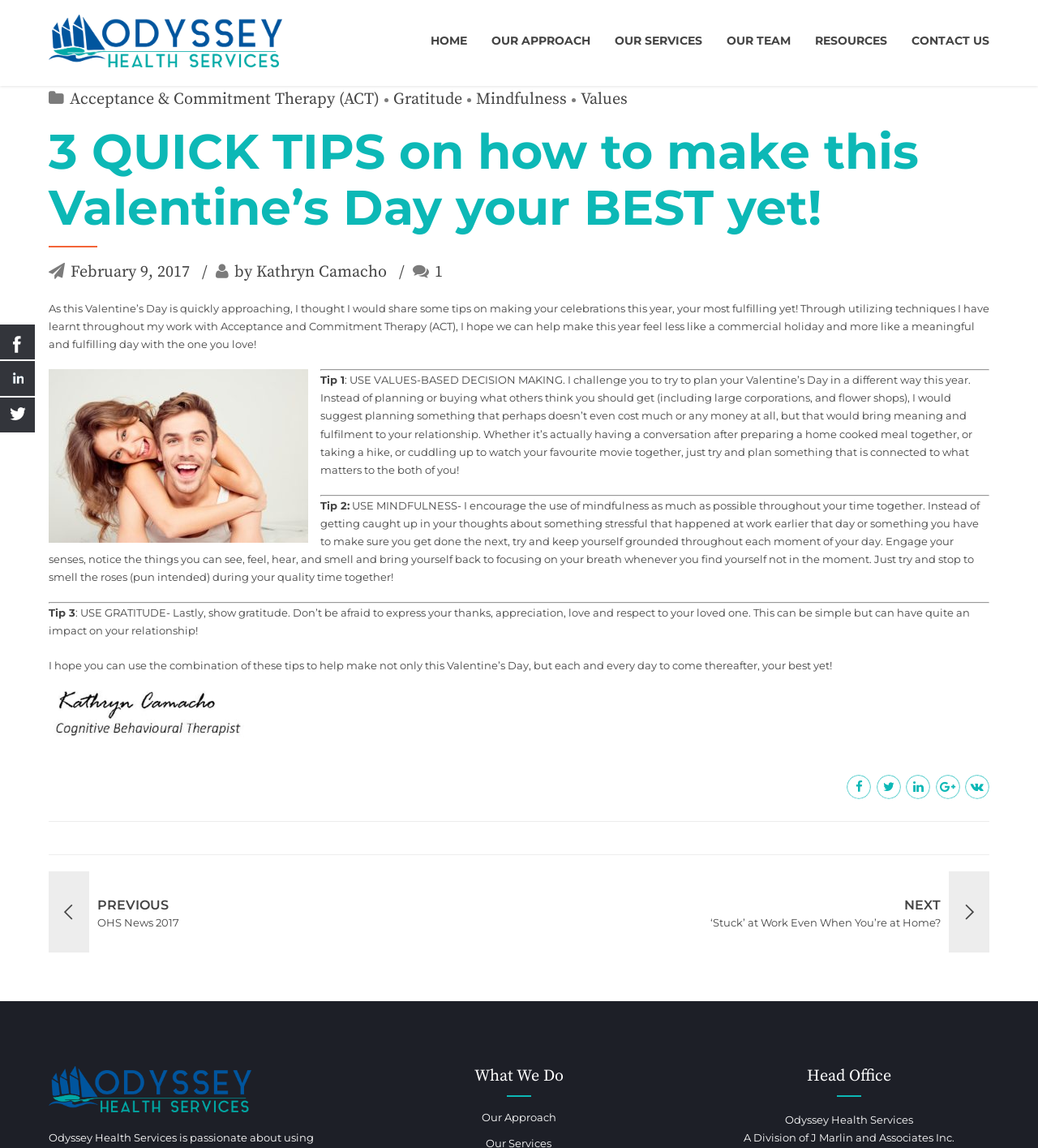Identify and provide the bounding box coordinates of the UI element described: "Common Treatment Elements". The coordinates should be formatted as [left, top, right, bottom], with each number being a float between 0 and 1.

[0.473, 0.104, 0.661, 0.132]